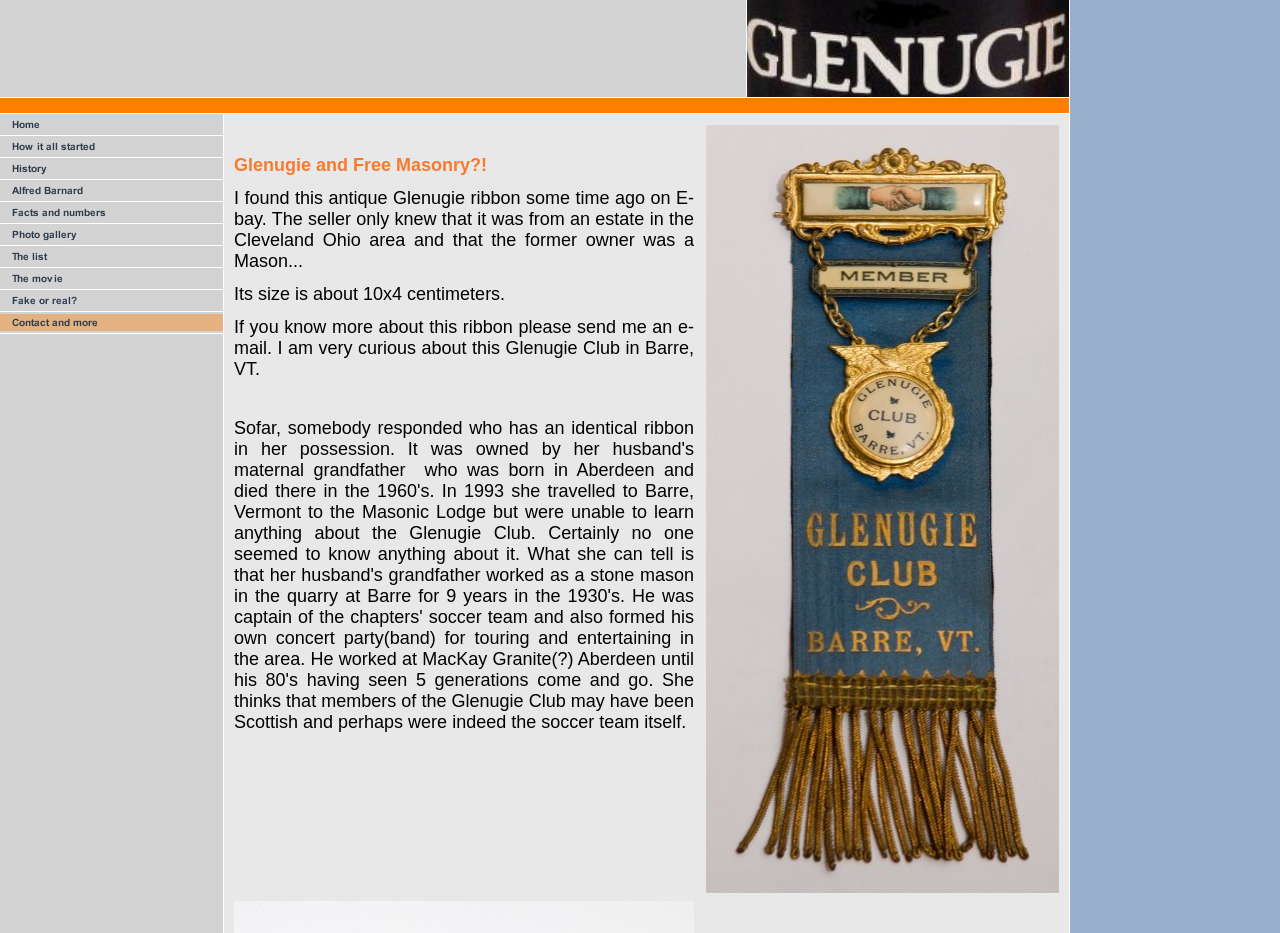Identify the bounding box coordinates of the specific part of the webpage to click to complete this instruction: "Click on the 'Contact and more' image".

[0.0, 0.334, 0.174, 0.358]